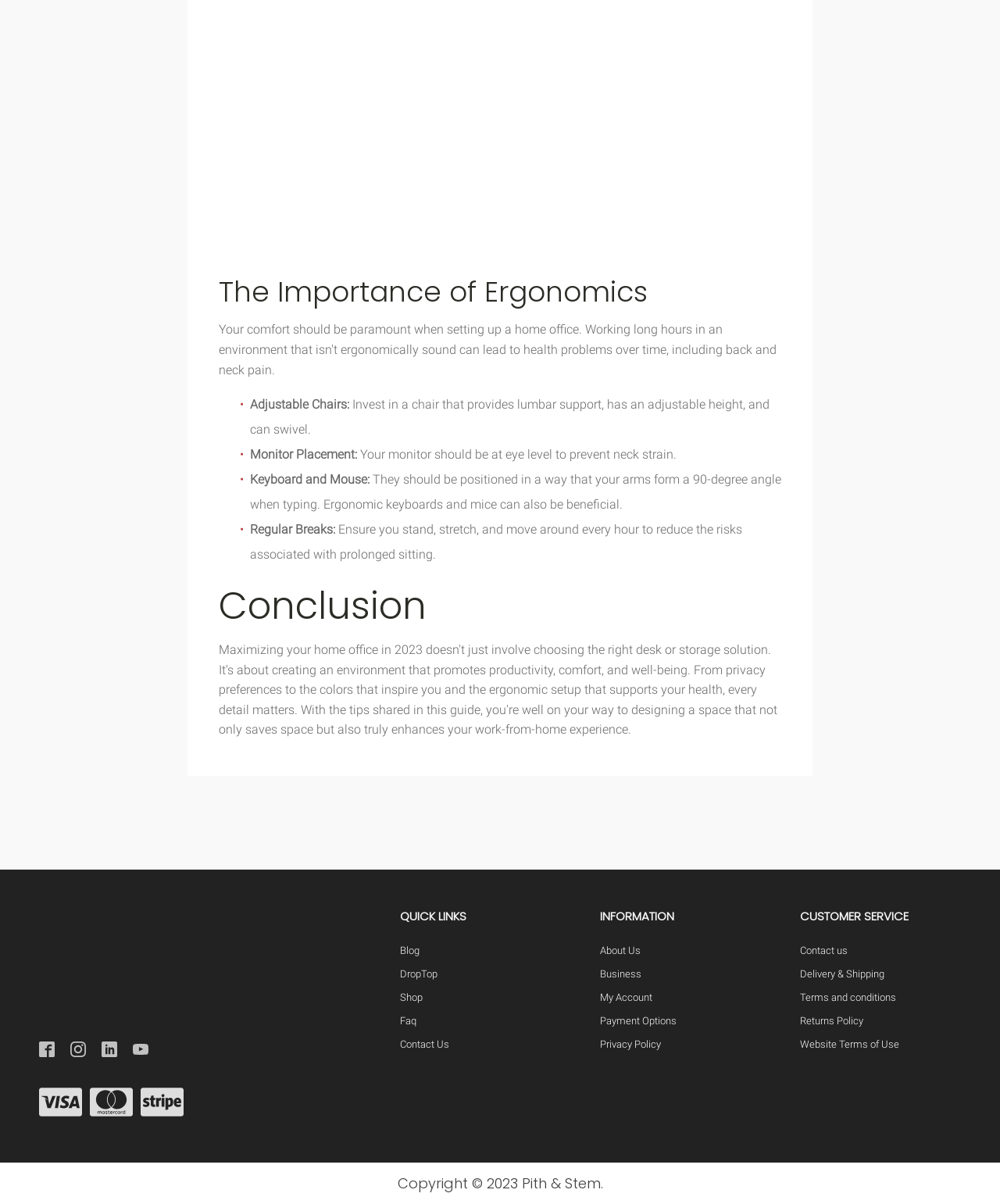Examine the screenshot and answer the question in as much detail as possible: What is the name of the company?

The webpage has a logo 'Pith & Stem. White Logo' and a copyright notice 'Copyright © 2023 Pith & Stem.' which indicates that Pith & Stem is the name of the company.